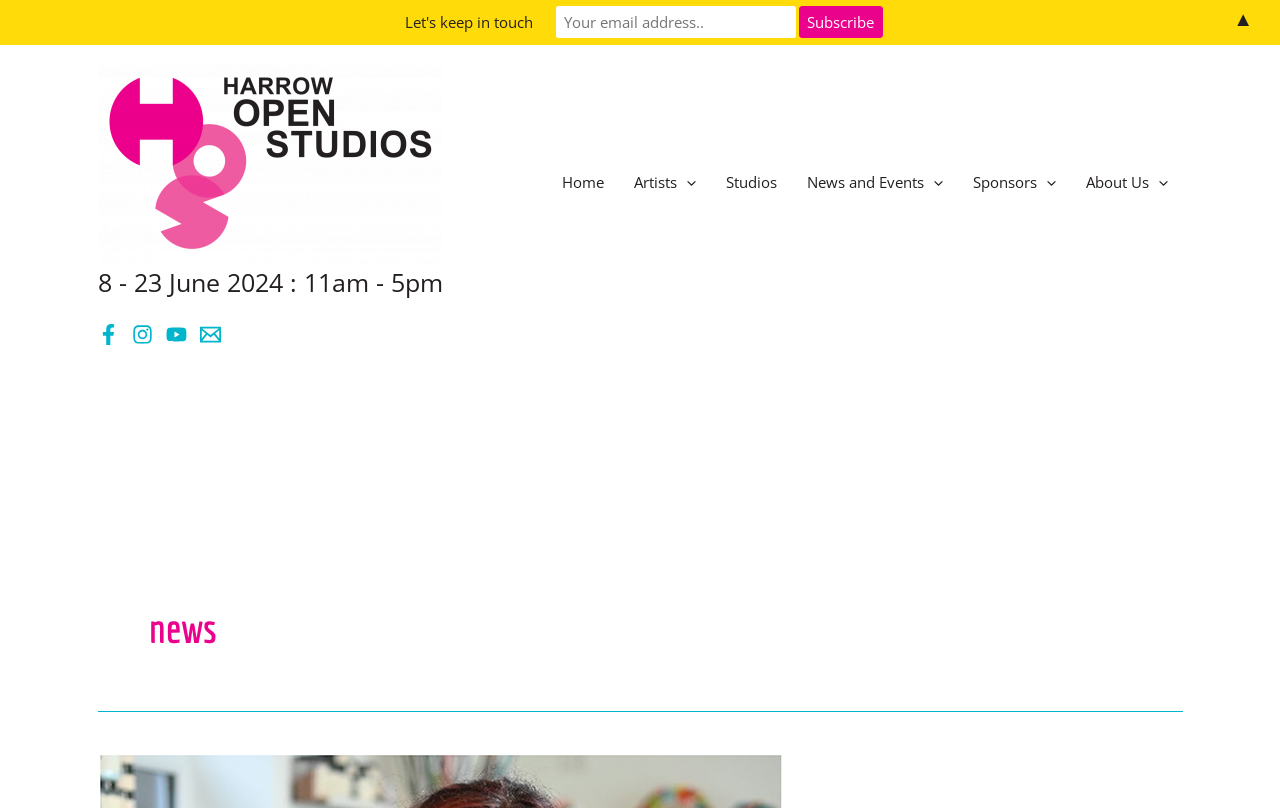Please specify the bounding box coordinates of the clickable section necessary to execute the following command: "Go to the Home page".

[0.427, 0.206, 0.483, 0.244]